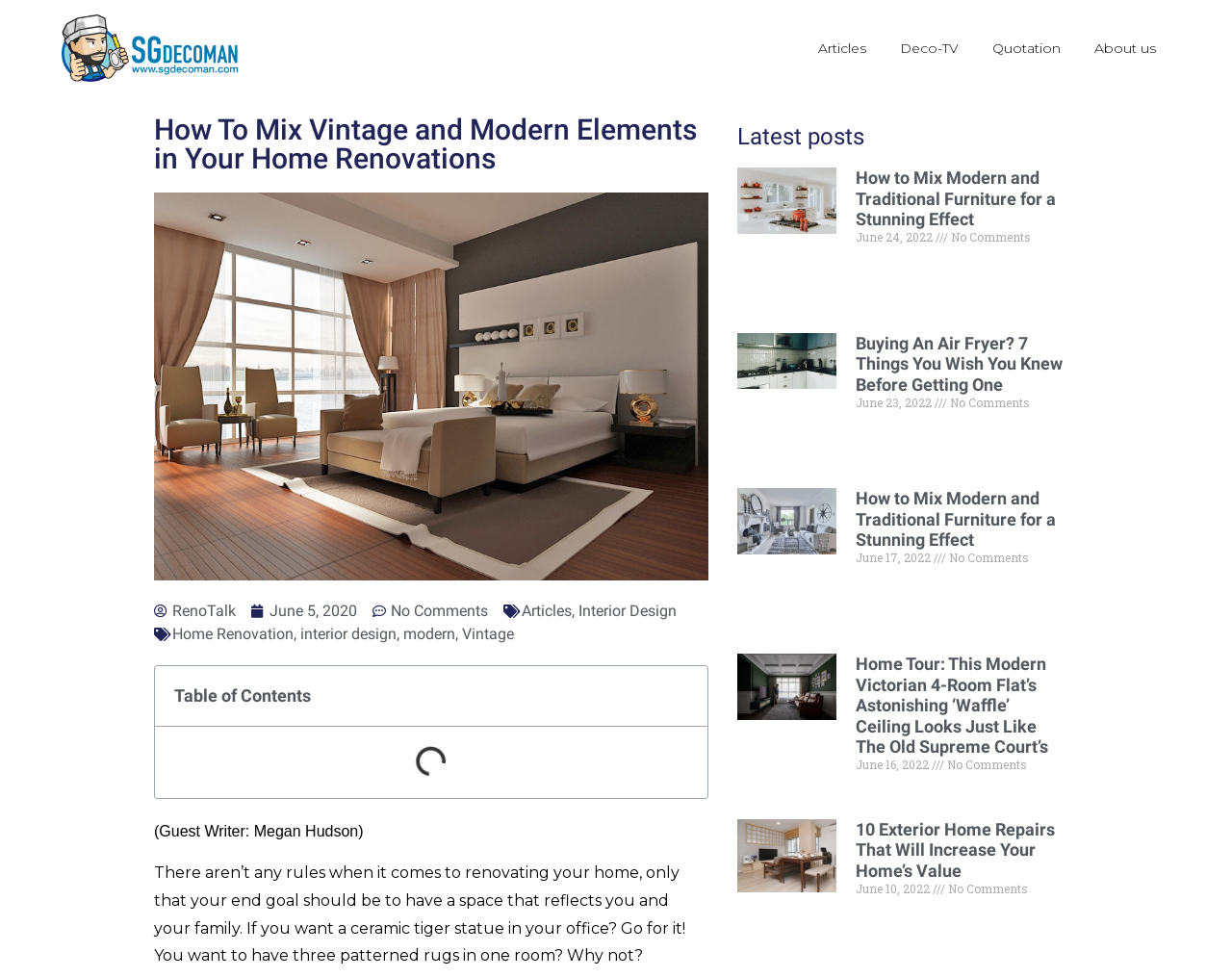What is the date of the article 'Buying An Air Fryer? 7 Things You Wish You Knew Before Getting One'?
Analyze the screenshot and provide a detailed answer to the question.

I found the article 'Buying An Air Fryer? 7 Things You Wish You Knew Before Getting One' in the 'Latest posts' section, and its date is mentioned as 'June 23, 2022'.